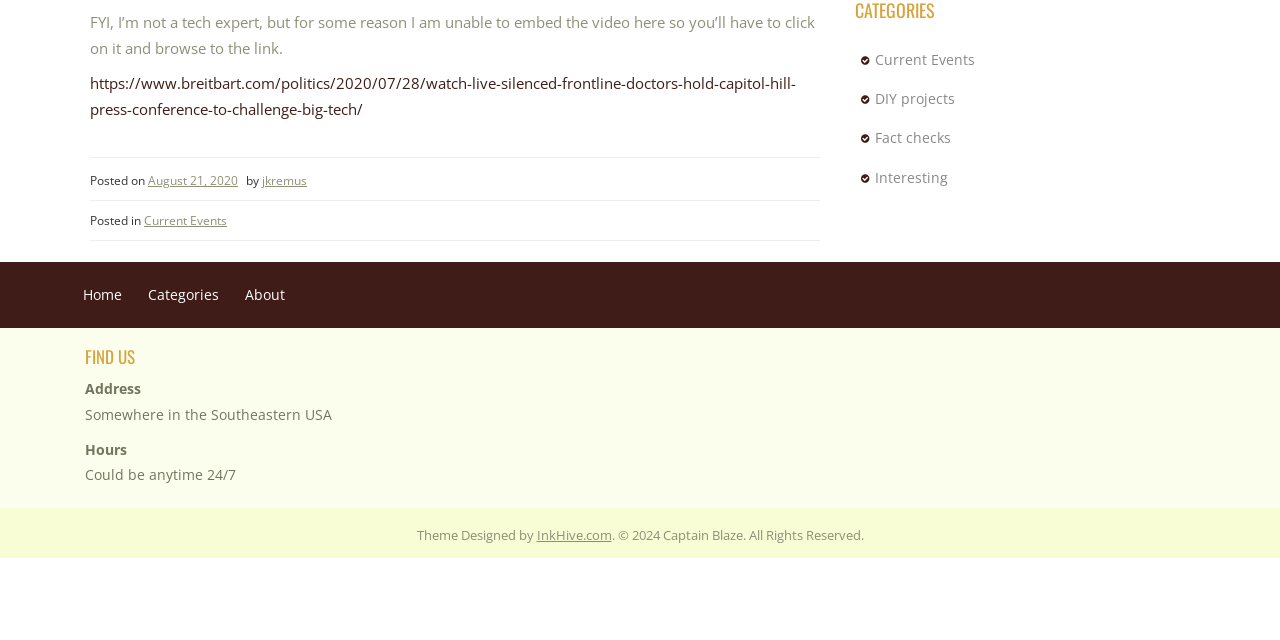Given the description "Interesting", provide the bounding box coordinates of the corresponding UI element.

[0.684, 0.262, 0.741, 0.292]